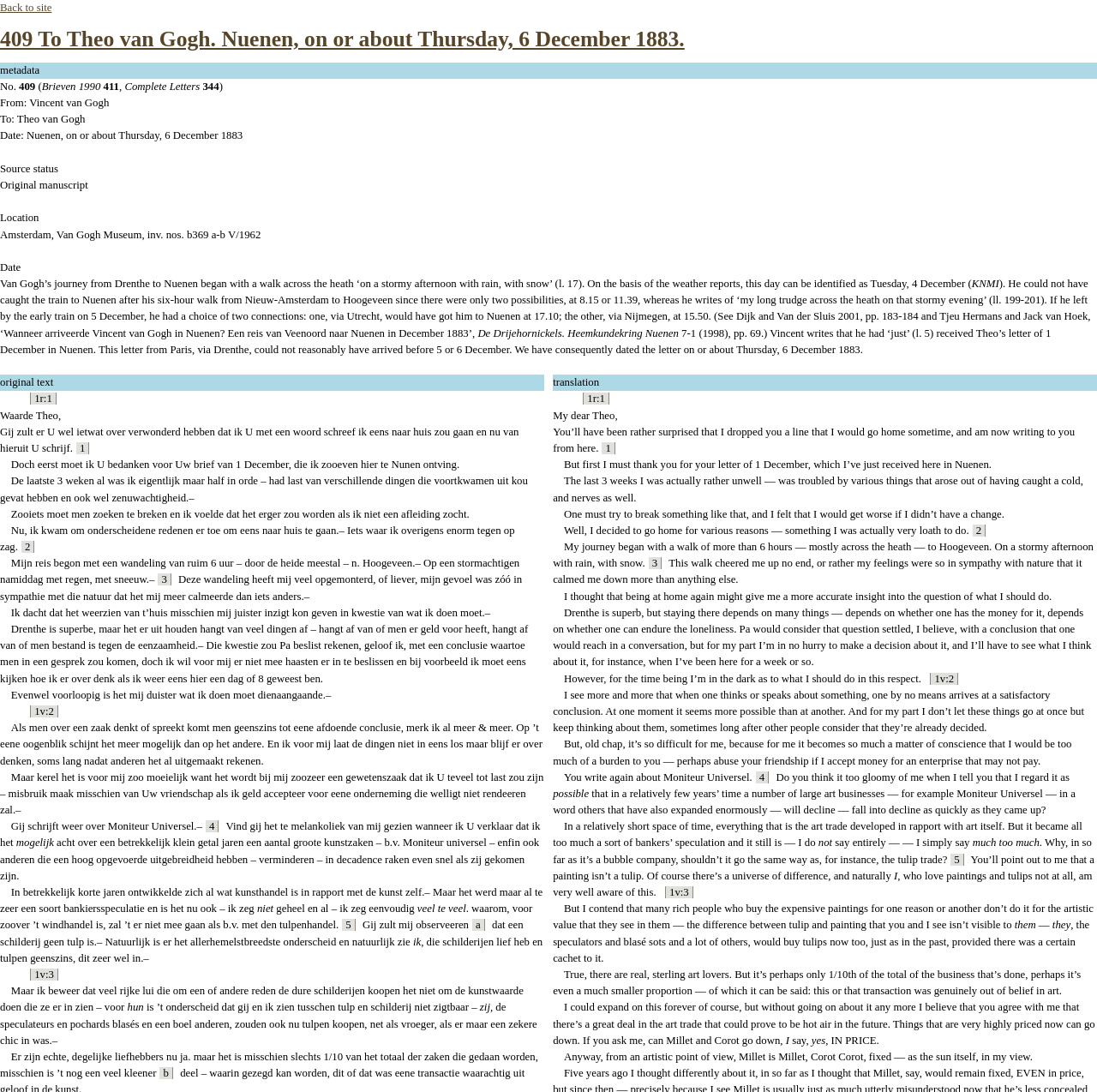What is the weather described in the letter?
Provide a detailed and extensive answer to the question.

The weather is described in the letter as a 'stormy afternoon with rain, with snow' which is mentioned in the text 'My journey began with a walk of more than 6 hours — mostly across the heath — to Hoogeveen. On a stormy afternoon with rain, with snow.'.